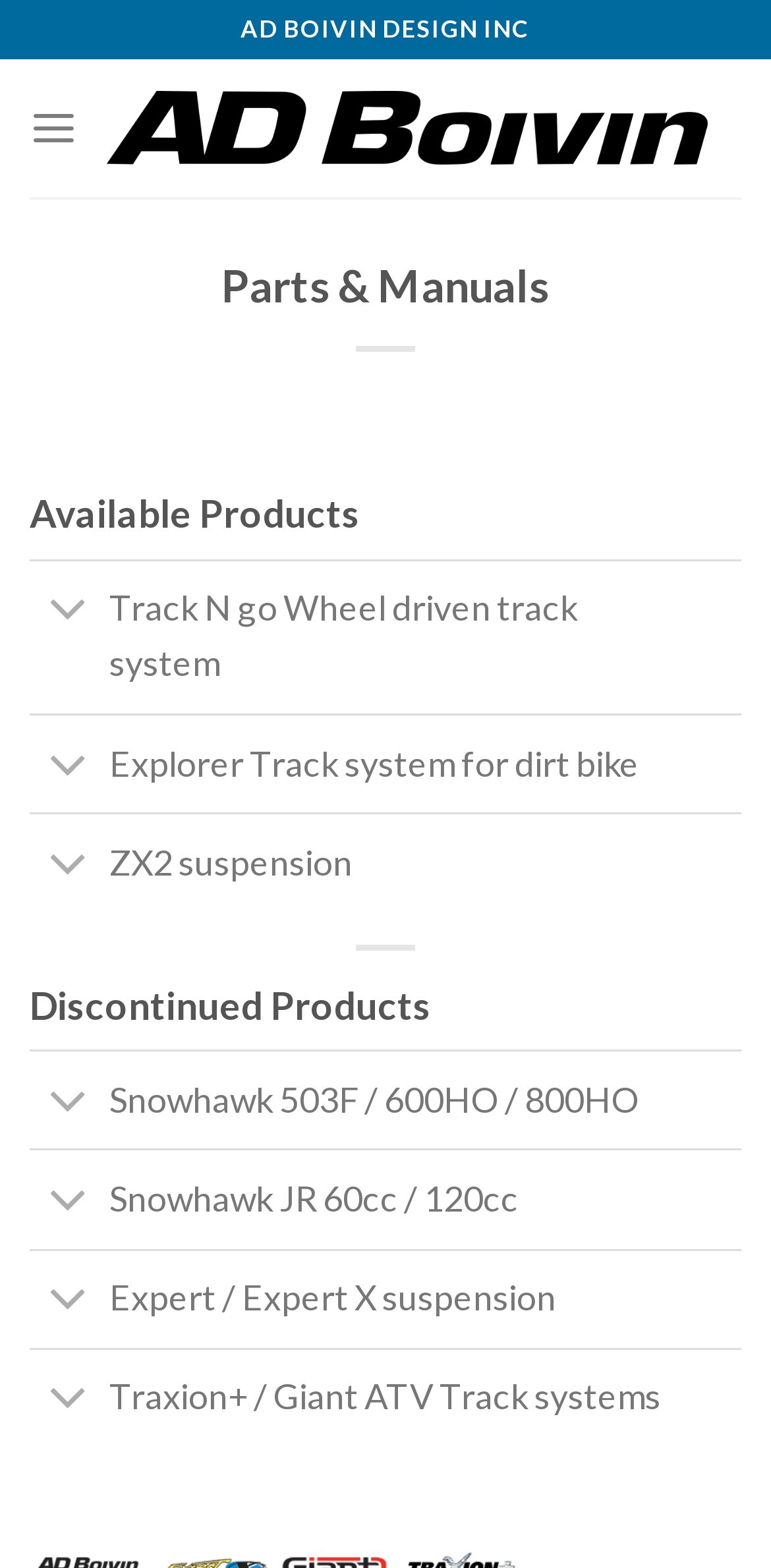What is the company name displayed on the webpage?
Answer with a single word or phrase by referring to the visual content.

AD Boivin Design Inc